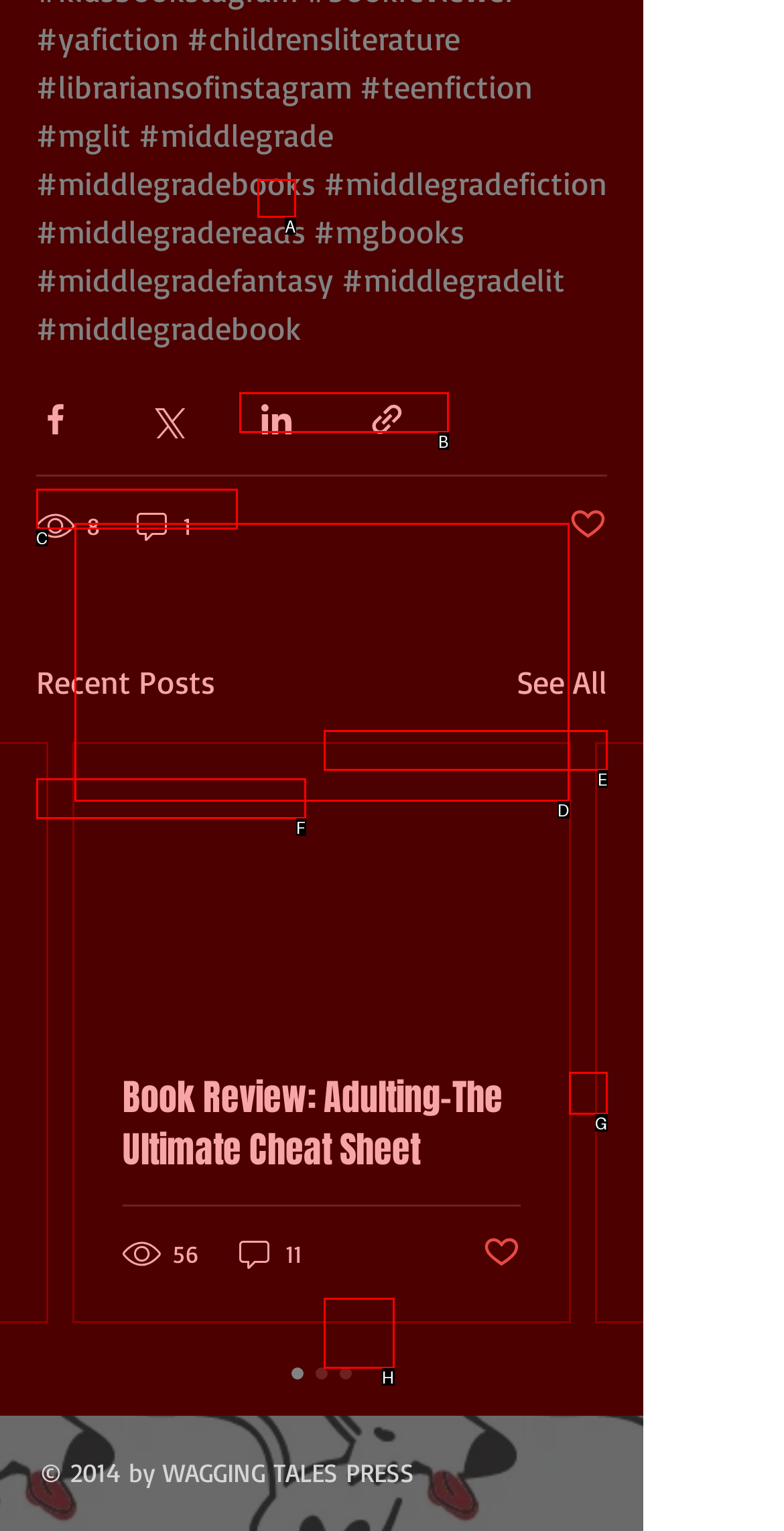Identify the HTML element that corresponds to the following description: aria-label="Twitter Classic" Provide the letter of the best matching option.

H